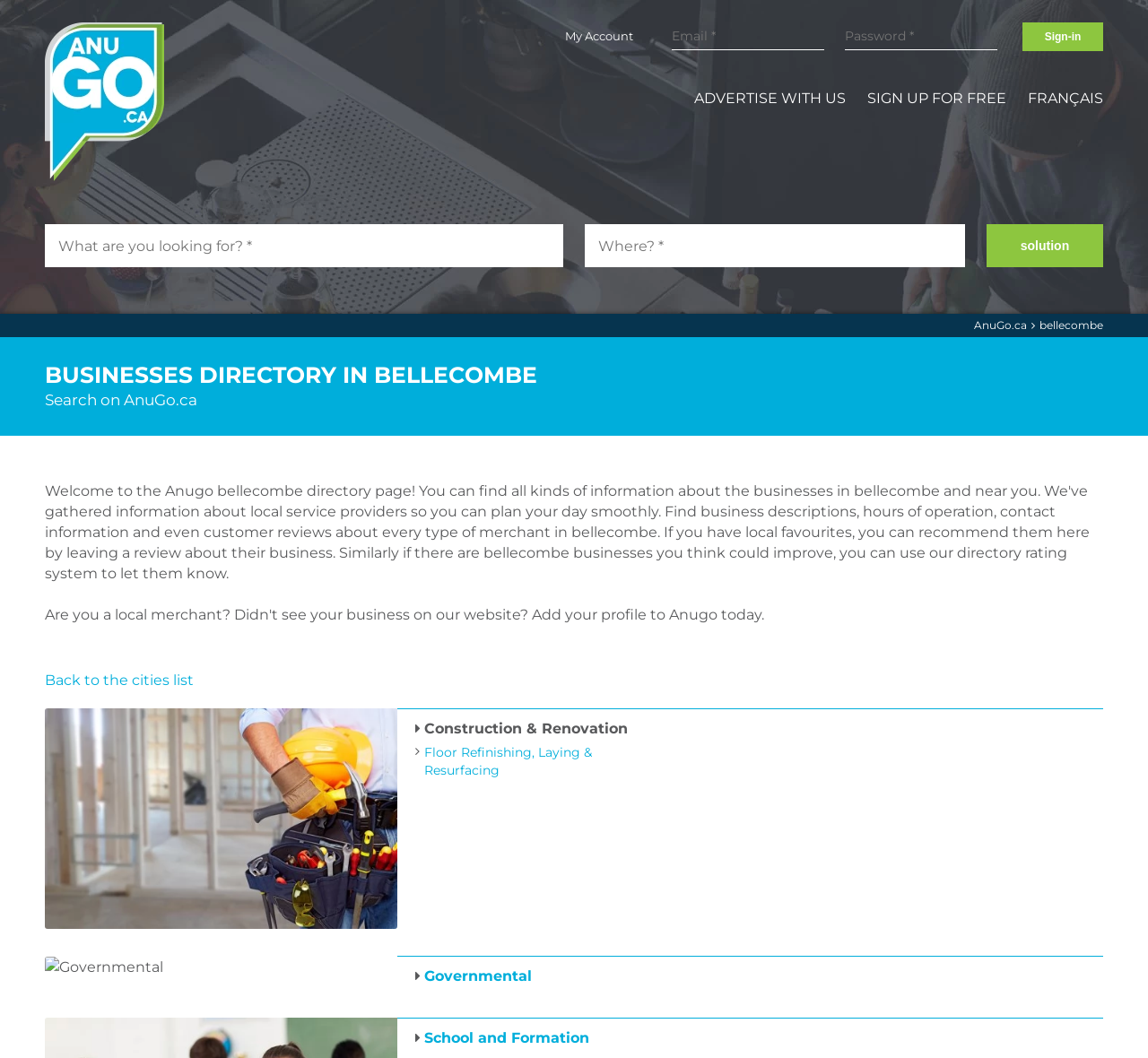Locate the UI element described by AnuGo.ca in the provided webpage screenshot. Return the bounding box coordinates in the format (top-left x, top-left y, bottom-right x, bottom-right y), ensuring all values are between 0 and 1.

[0.848, 0.301, 0.895, 0.314]